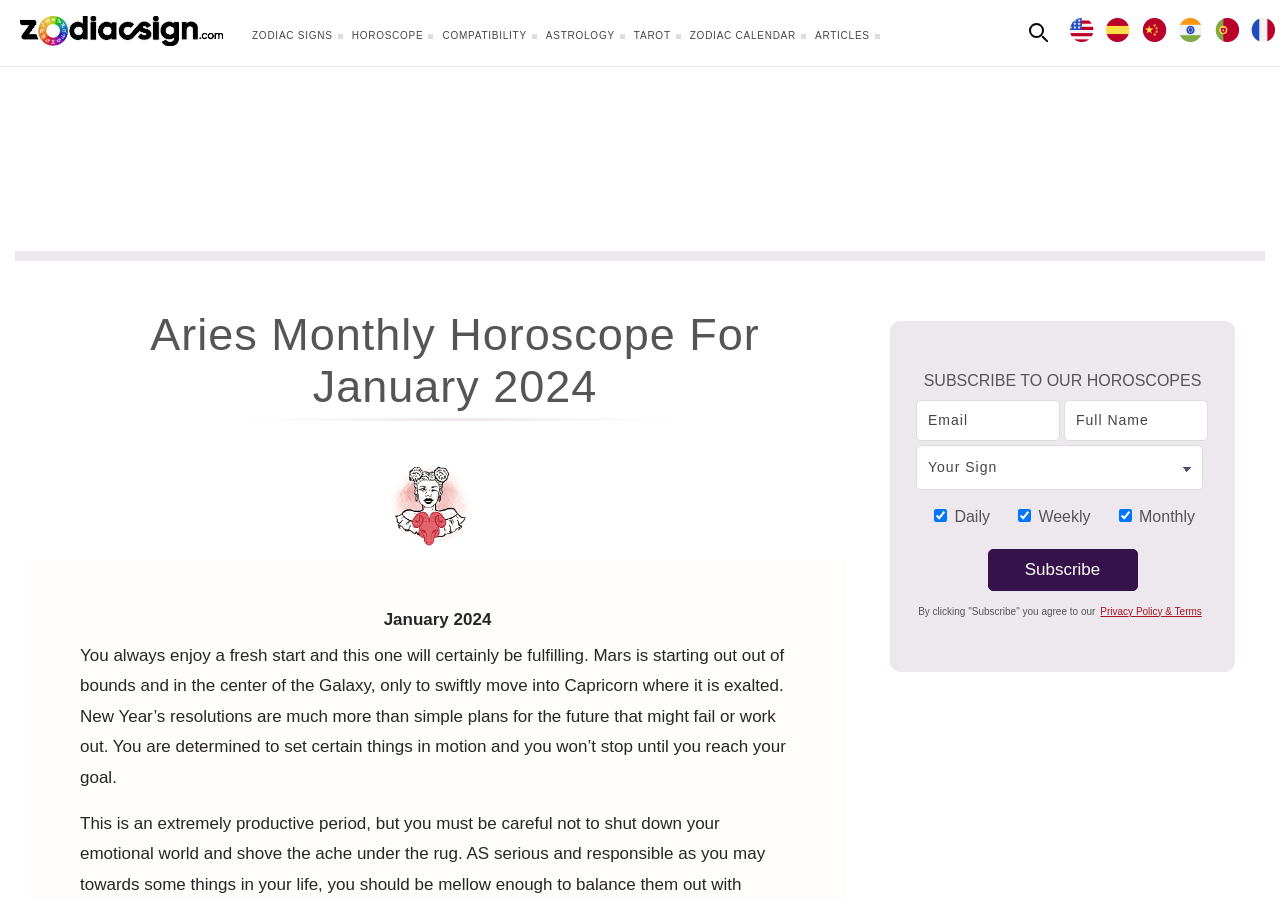Locate and provide the bounding box coordinates for the HTML element that matches this description: "alt="ZodiacSign.com - Astrology Zodiac Signs"".

[0.012, 0.0, 0.171, 0.05]